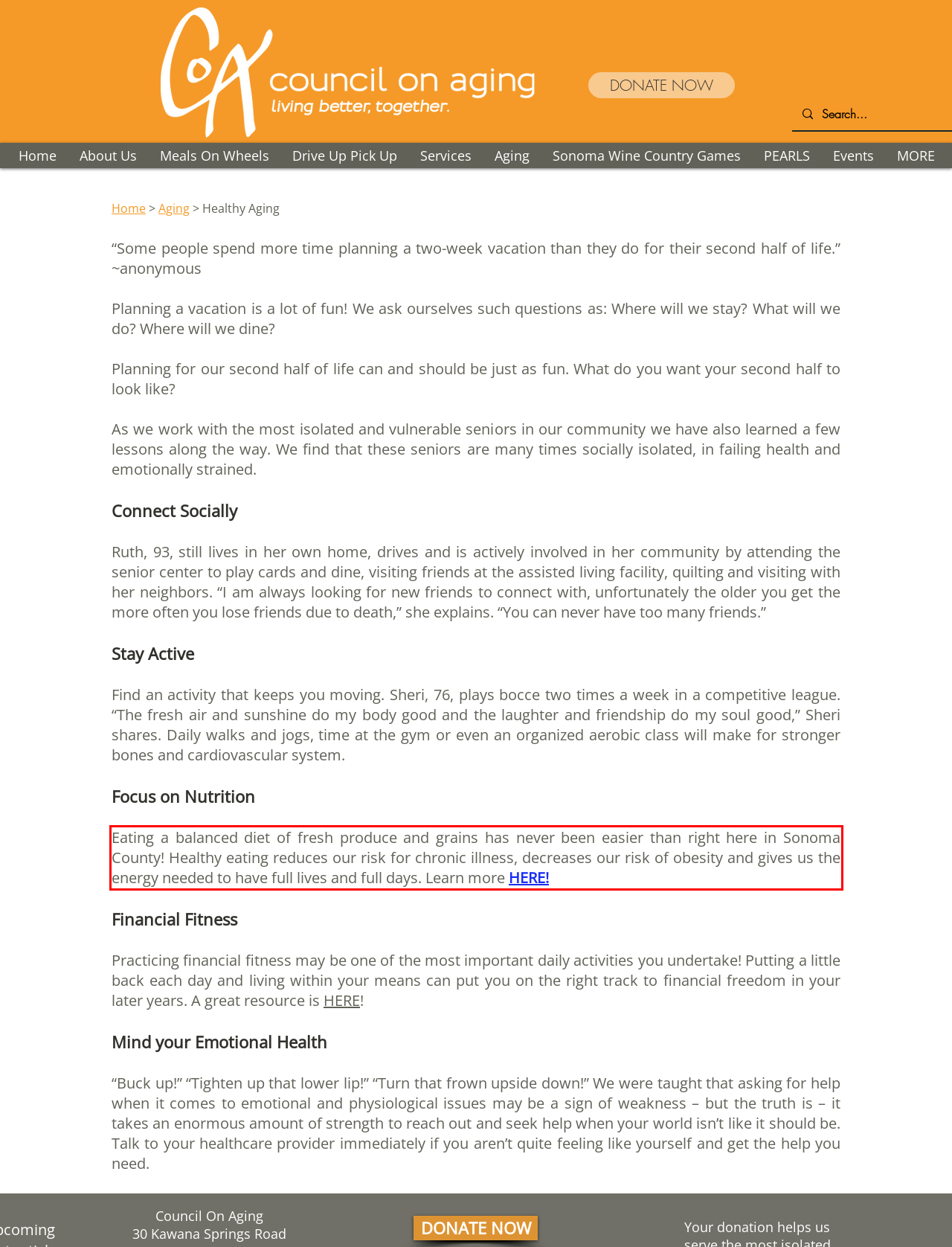Please take the screenshot of the webpage, find the red bounding box, and generate the text content that is within this red bounding box.

Eating a balanced diet of fresh produce and grains has never been easier than right here in Sonoma County! Healthy eating reduces our risk for chronic illness, decreases our risk of obesity and gives us the energy needed to have full lives and full days. Learn more HERE!